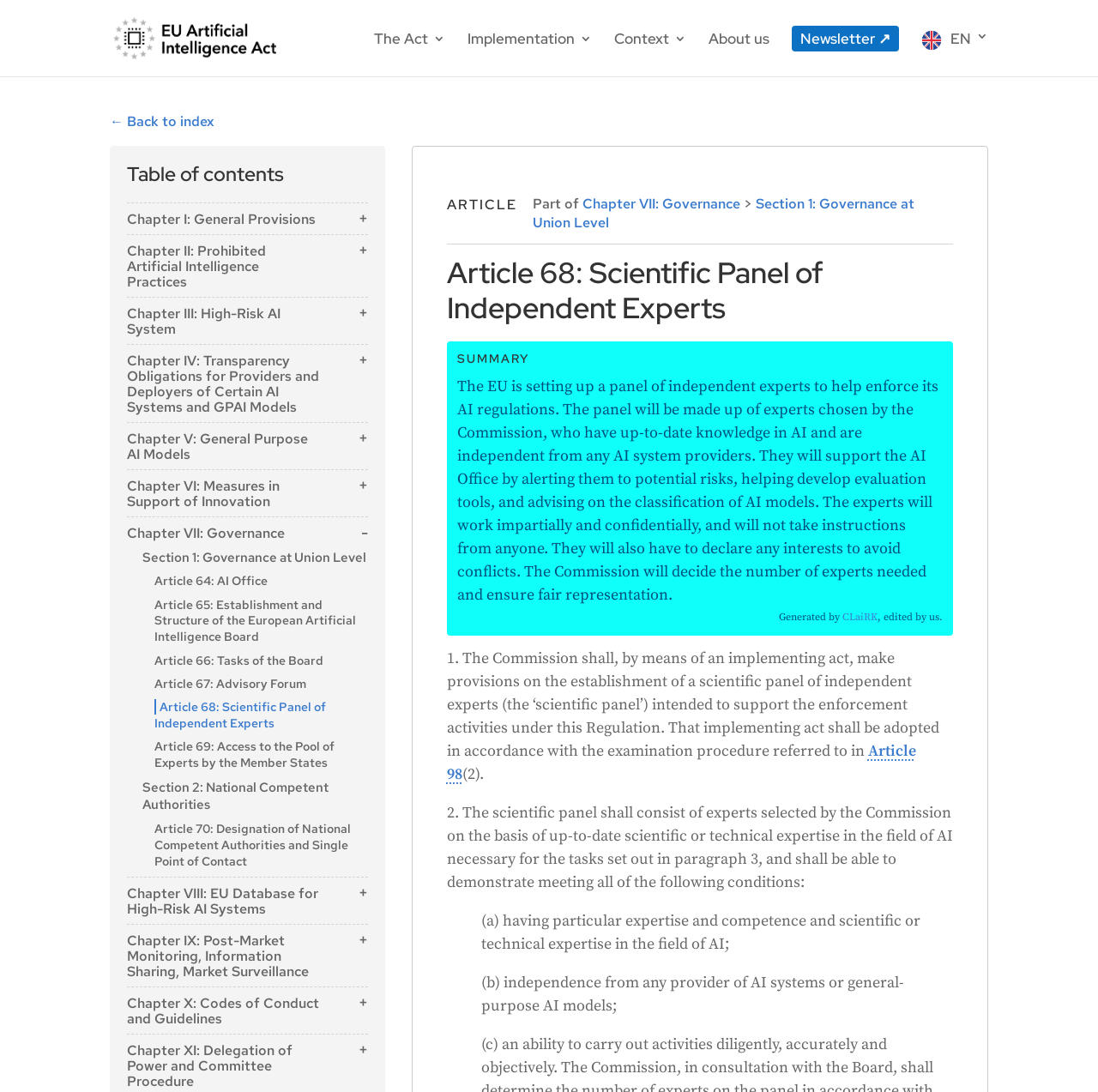Determine the bounding box coordinates for the element that should be clicked to follow this instruction: "Go to Article 1: Subject Matter". The coordinates should be given as four float numbers between 0 and 1, in the format [left, top, right, bottom].

[0.13, 0.214, 0.255, 0.229]